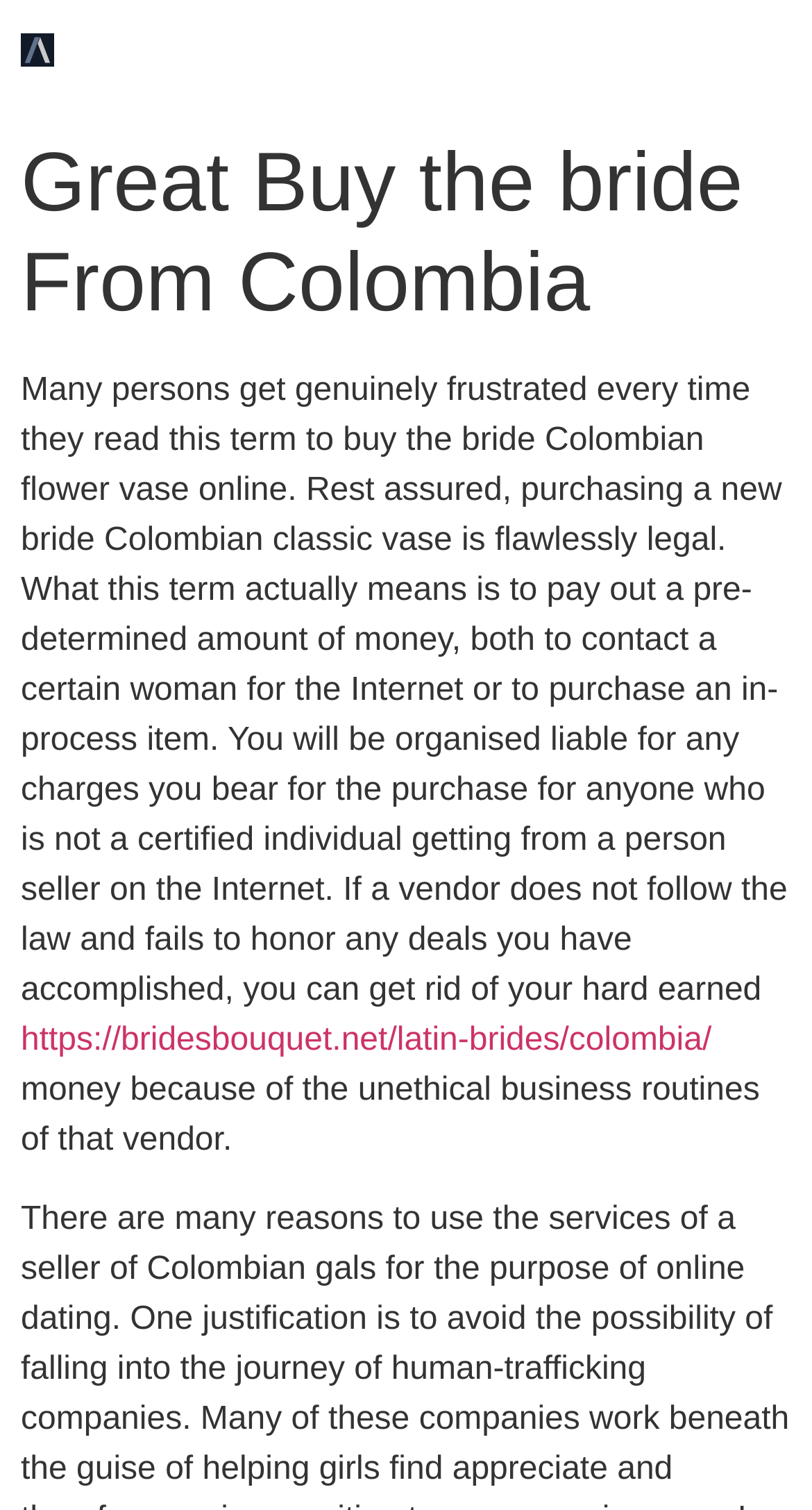Extract the main heading from the webpage content.

Great Buy the bride From Colombia